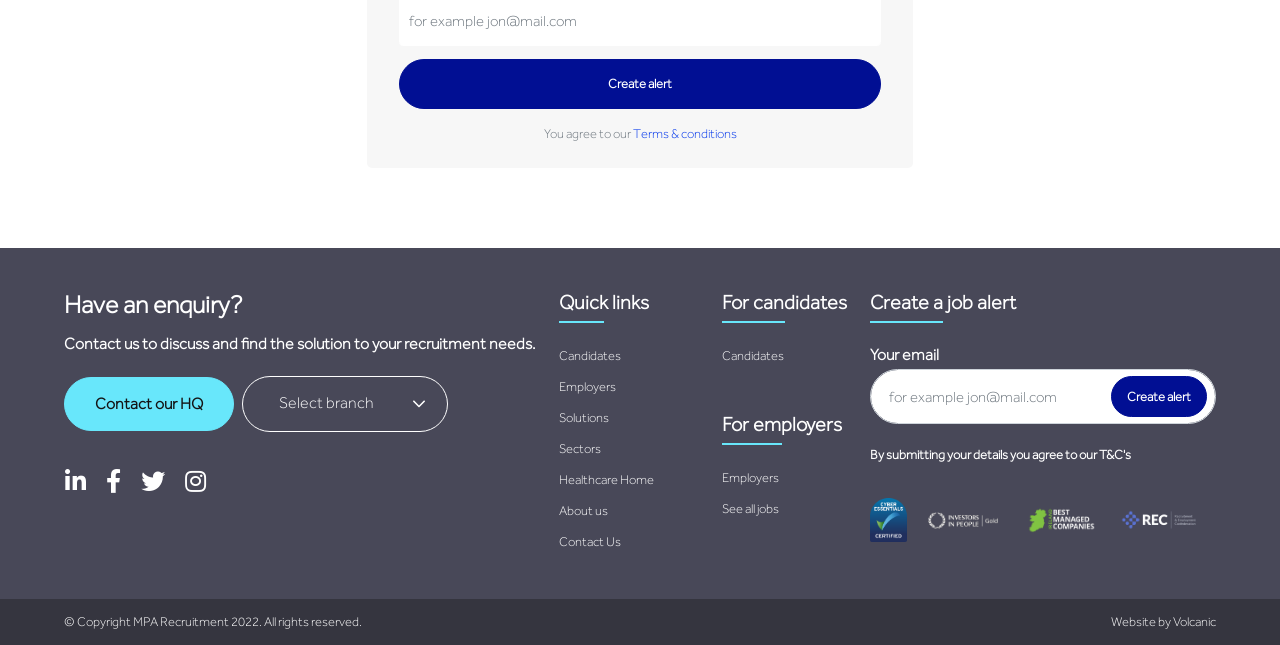Determine the bounding box of the UI element mentioned here: "About us". The coordinates must be in the format [left, top, right, bottom] with values ranging from 0 to 1.

[0.437, 0.776, 0.475, 0.808]